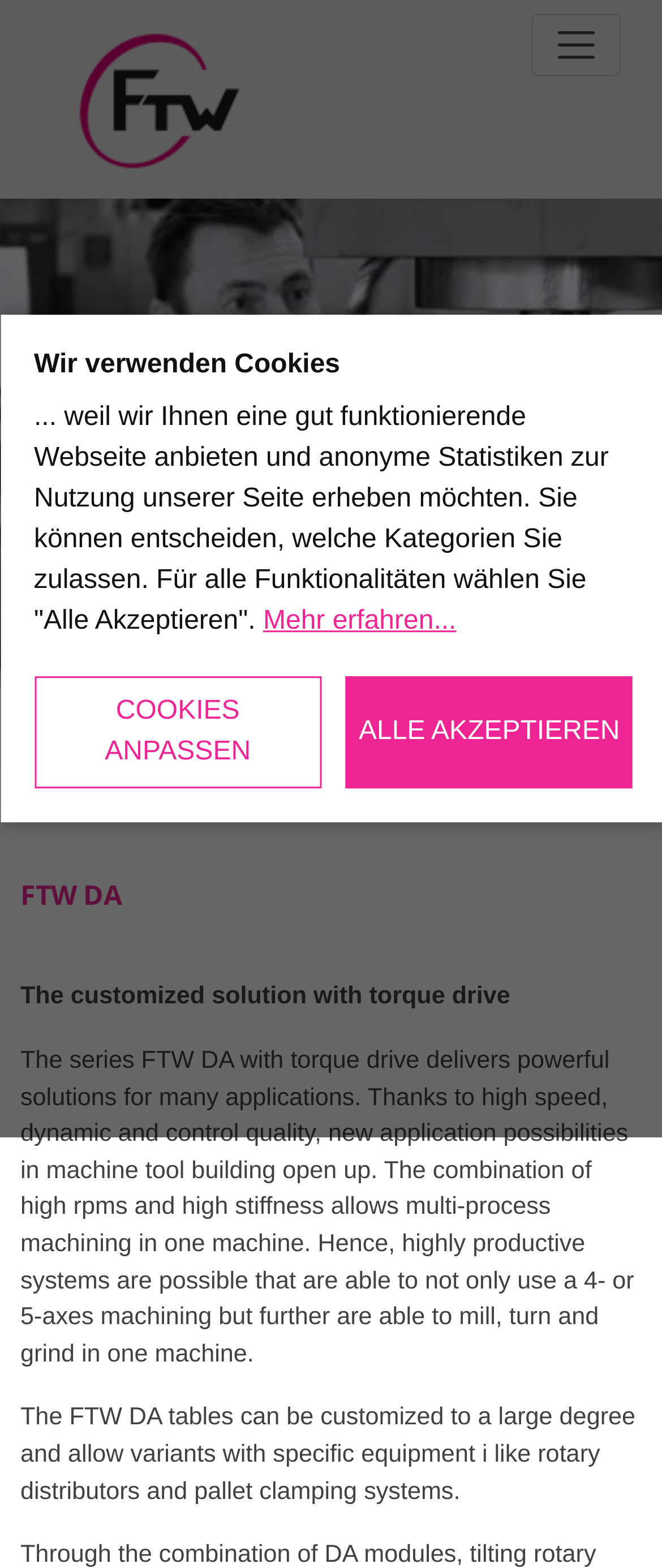What is the function of the 'Scroll Back to Top' button?
Answer the question using a single word or phrase, according to the image.

To scroll back to the top of the page